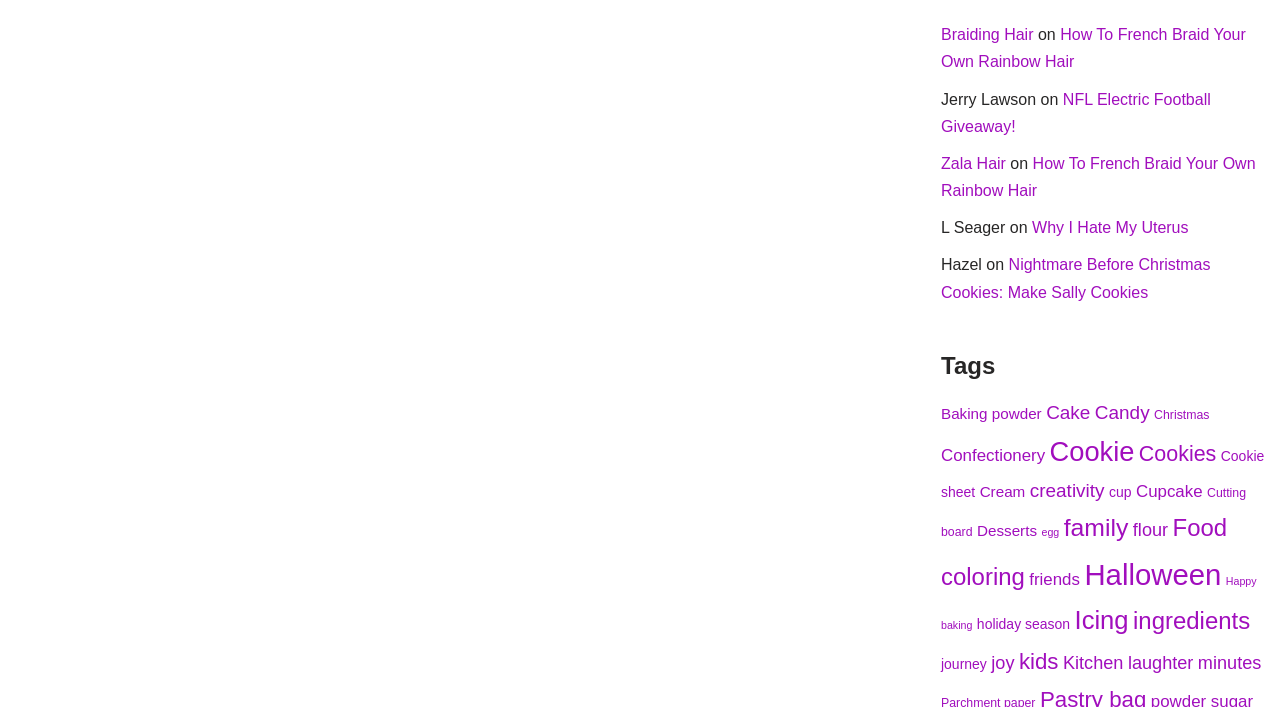Determine the bounding box coordinates of the element's region needed to click to follow the instruction: "Participate in the NFL Electric Football Giveaway". Provide these coordinates as four float numbers between 0 and 1, formatted as [left, top, right, bottom].

[0.735, 0.128, 0.946, 0.191]